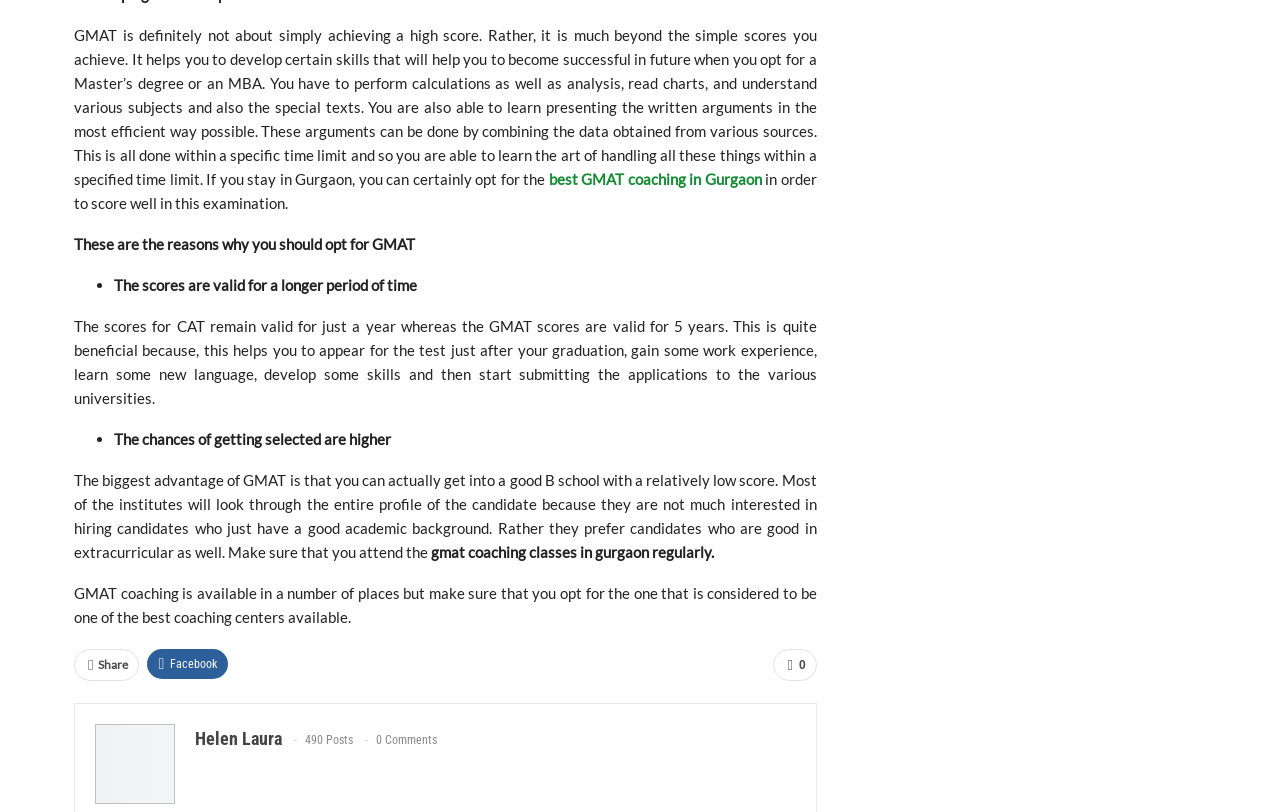Using the element description More from author, predict the bounding box coordinates for the UI element. Provide the coordinates in (top-left x, top-left y, bottom-right x, bottom-right y) format with values ranging from 0 to 1.

[0.107, 0.576, 0.197, 0.597]